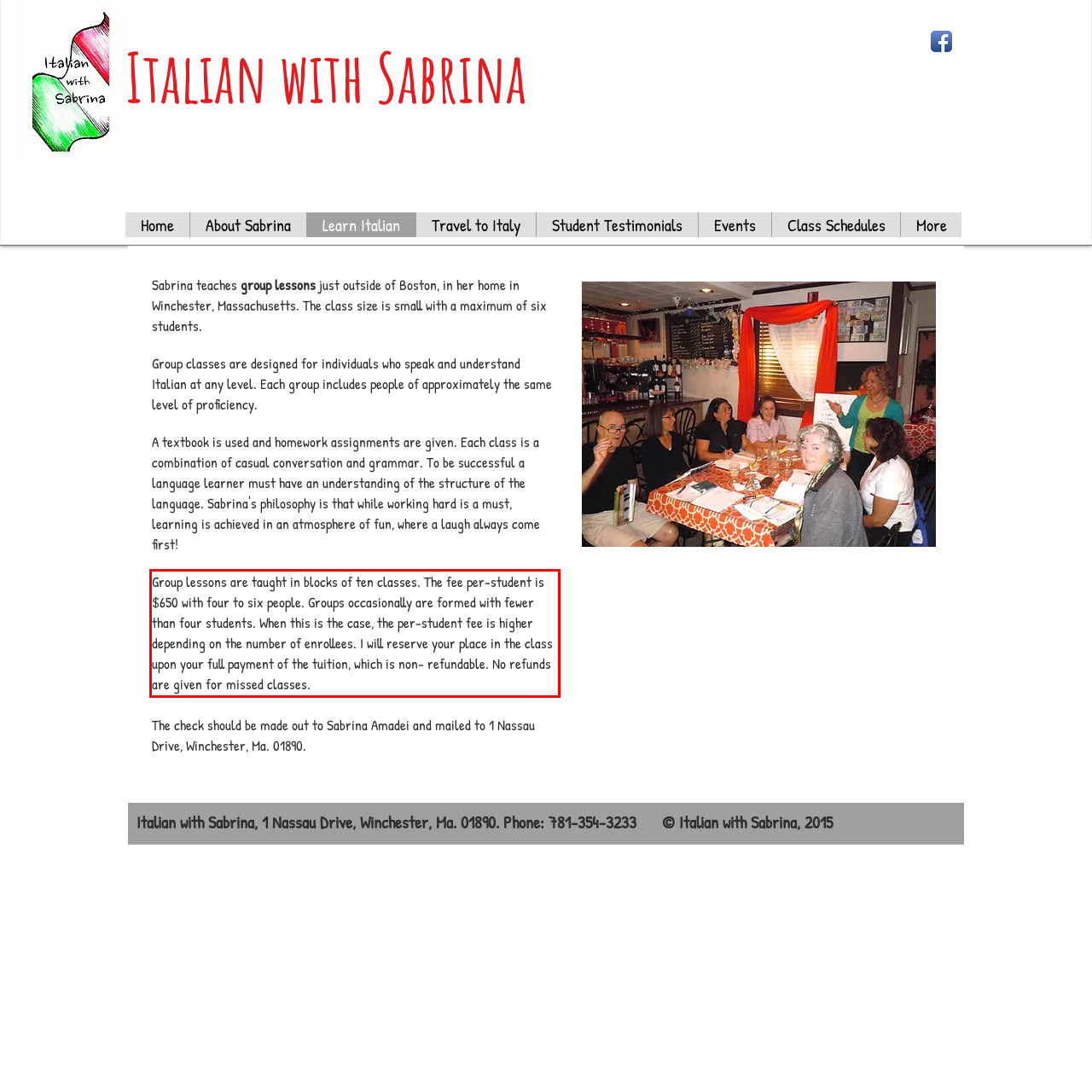Given a webpage screenshot, identify the text inside the red bounding box using OCR and extract it.

Group lessons are taught in blocks of ten classes. The fee per-student is $650 with four to six people. Groups occasionally are formed with fewer than four students. When this is the case, the per-student fee is higher depending on the number of enrollees. I will reserve your place in the class upon your full payment of the tuition, which is non- refundable. No refunds are given for missed classes.